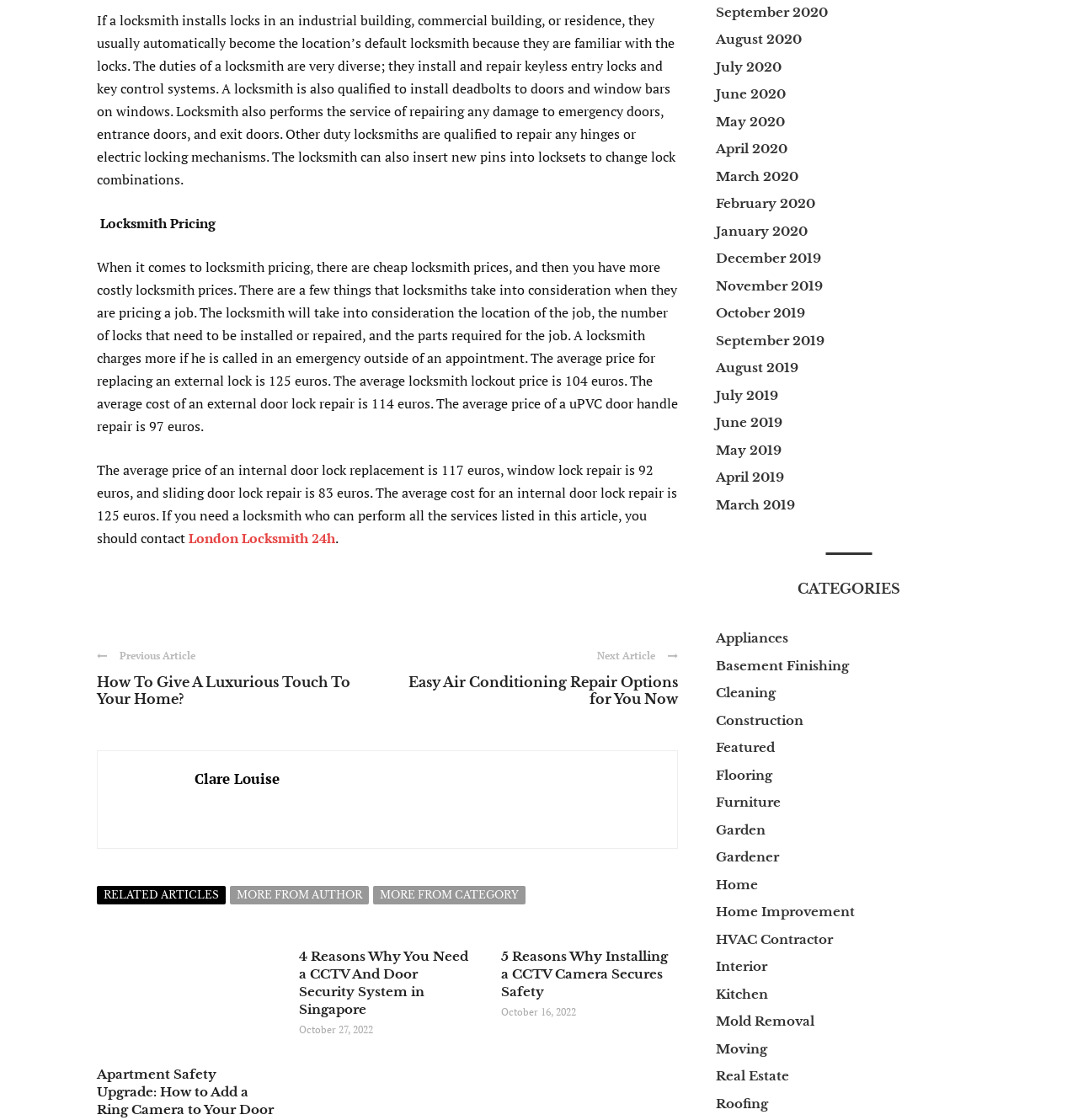Ascertain the bounding box coordinates for the UI element detailed here: "London Locksmith 24h". The coordinates should be provided as [left, top, right, bottom] with each value being a float between 0 and 1.

[0.175, 0.472, 0.311, 0.488]